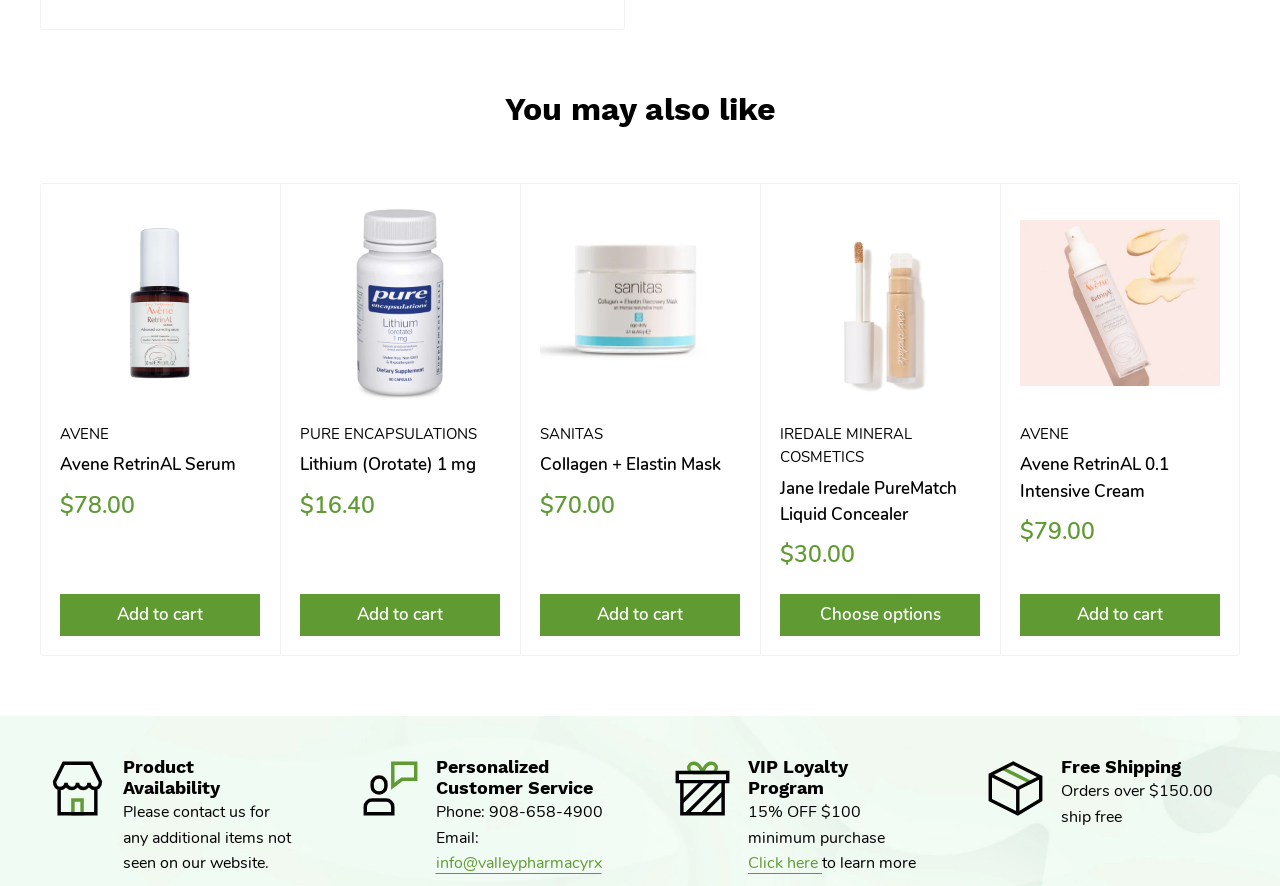Given the webpage screenshot, identify the bounding box of the UI element that matches this description: "Click here".

[0.584, 0.962, 0.642, 0.987]